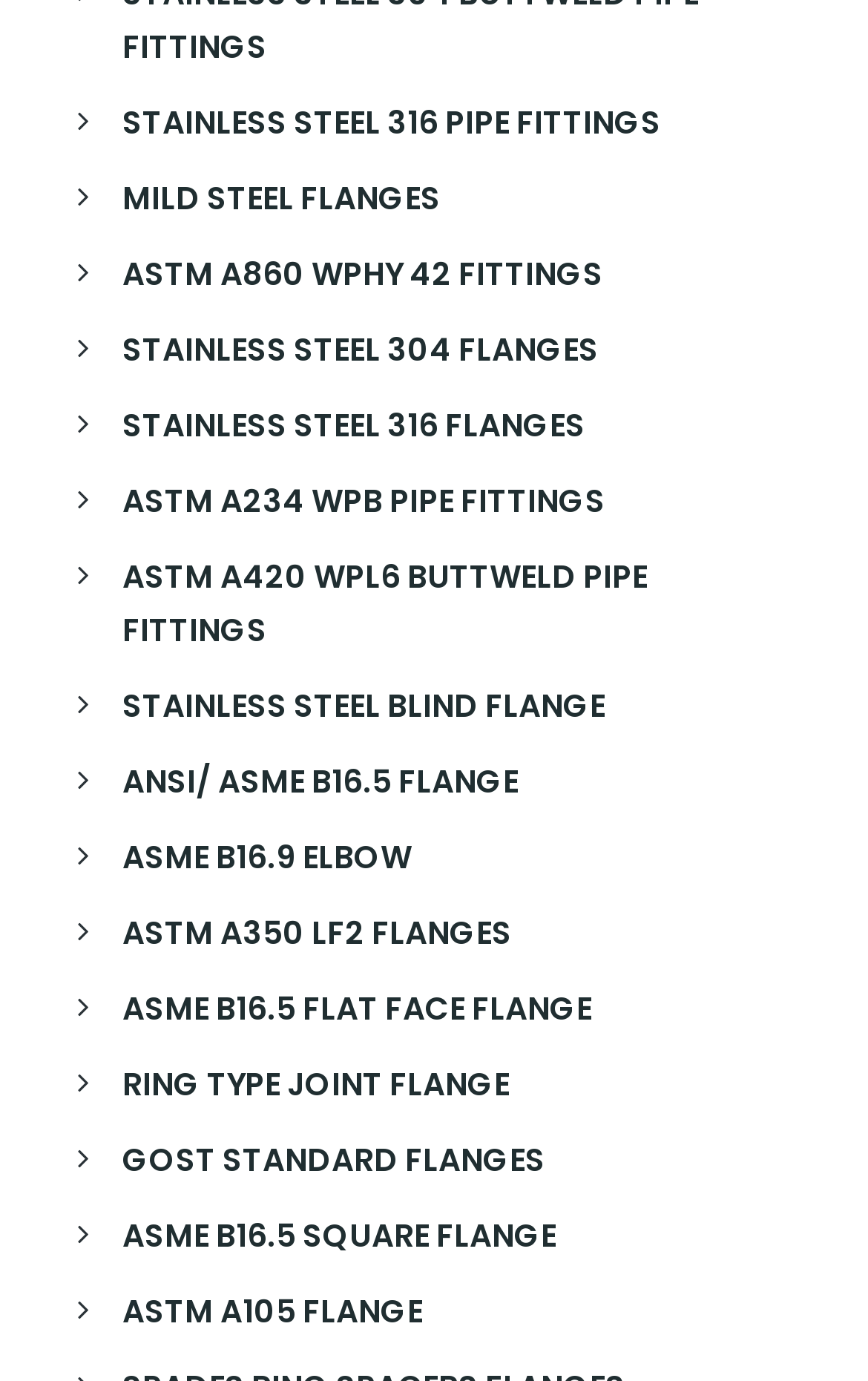Locate the UI element described by Mild Steel Flanges in the provided webpage screenshot. Return the bounding box coordinates in the format (top-left x, top-left y, bottom-right x, bottom-right y), ensuring all values are between 0 and 1.

[0.09, 0.115, 0.91, 0.17]